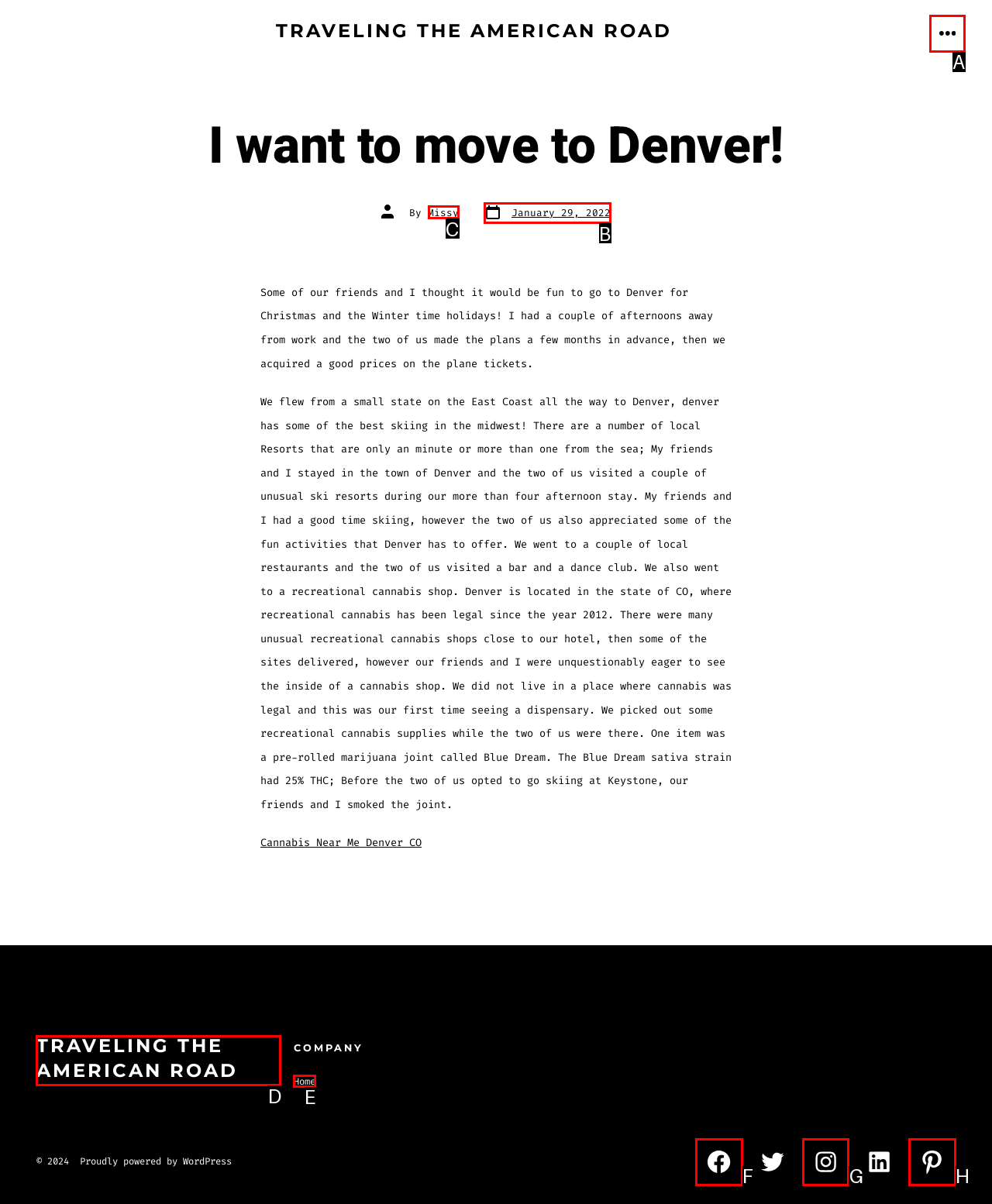Tell me which one HTML element I should click to complete the following instruction: Go to the 'Home' page
Answer with the option's letter from the given choices directly.

E